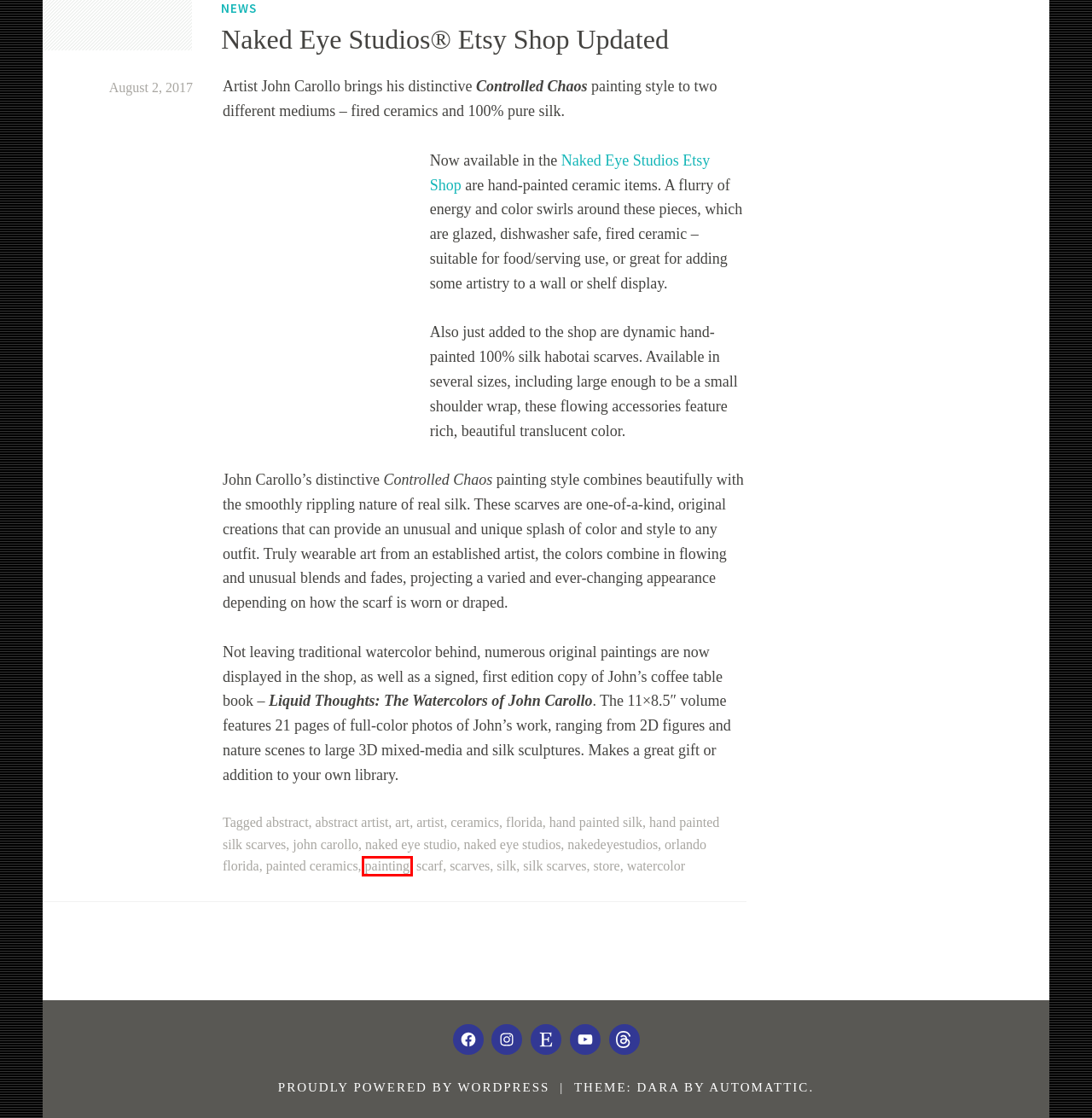You have a screenshot of a webpage with a red bounding box highlighting a UI element. Your task is to select the best webpage description that corresponds to the new webpage after clicking the element. Here are the descriptions:
A. hand painted silk scarves – NAKED EYE STUDIOS®
B. painted ceramics – NAKED EYE STUDIOS®
C. scarf – NAKED EYE STUDIOS®
D. art – NAKED EYE STUDIOS®
E. painting – NAKED EYE STUDIOS®
F. scarves – NAKED EYE STUDIOS®
G. artist – NAKED EYE STUDIOS®
H. orlando florida – NAKED EYE STUDIOS®

E